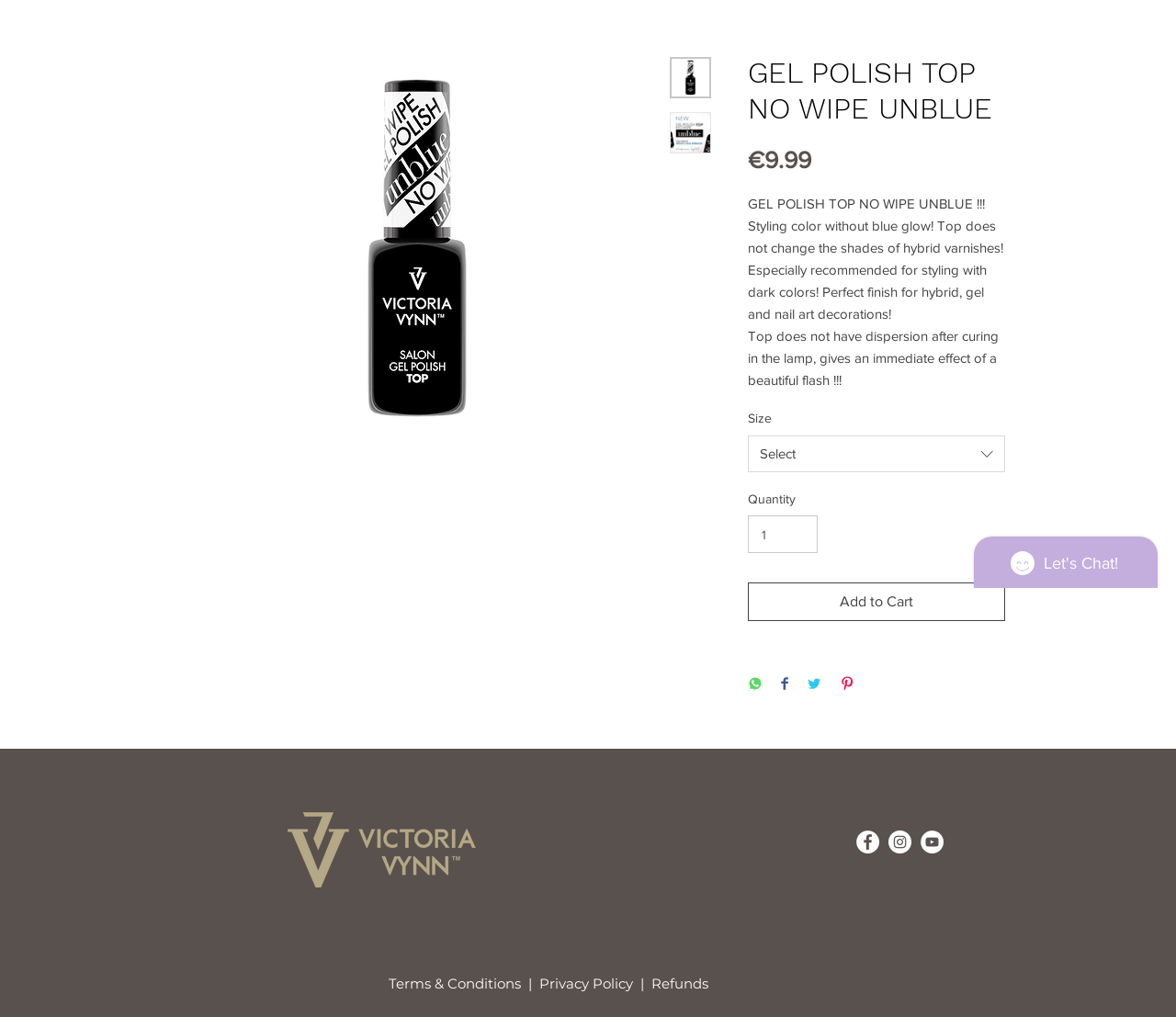Identify and provide the bounding box for the element described by: "Terms & Conditions |".

[0.33, 0.958, 0.458, 0.976]